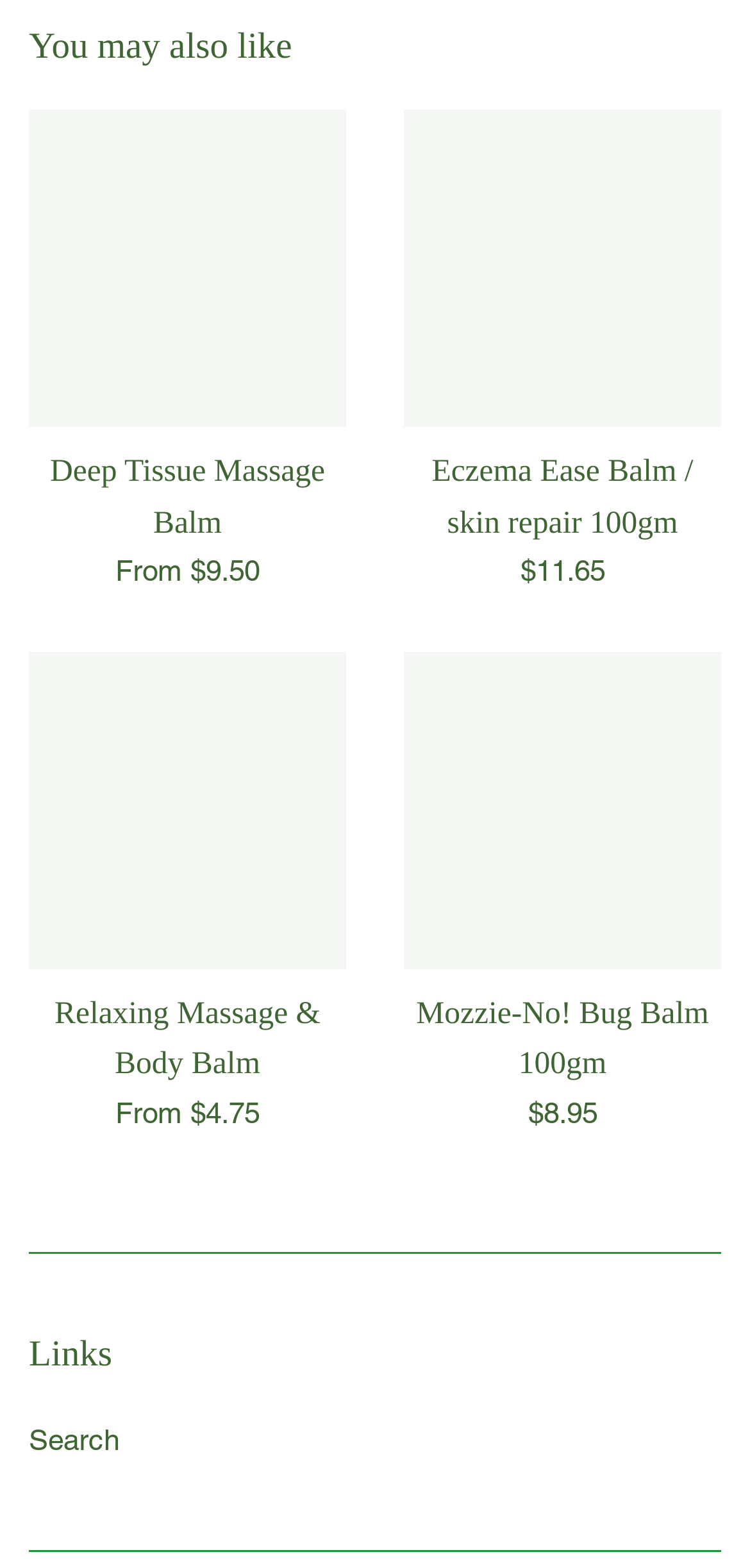What is the purpose of the horizontal separator? Look at the image and give a one-word or short phrase answer.

To separate sections